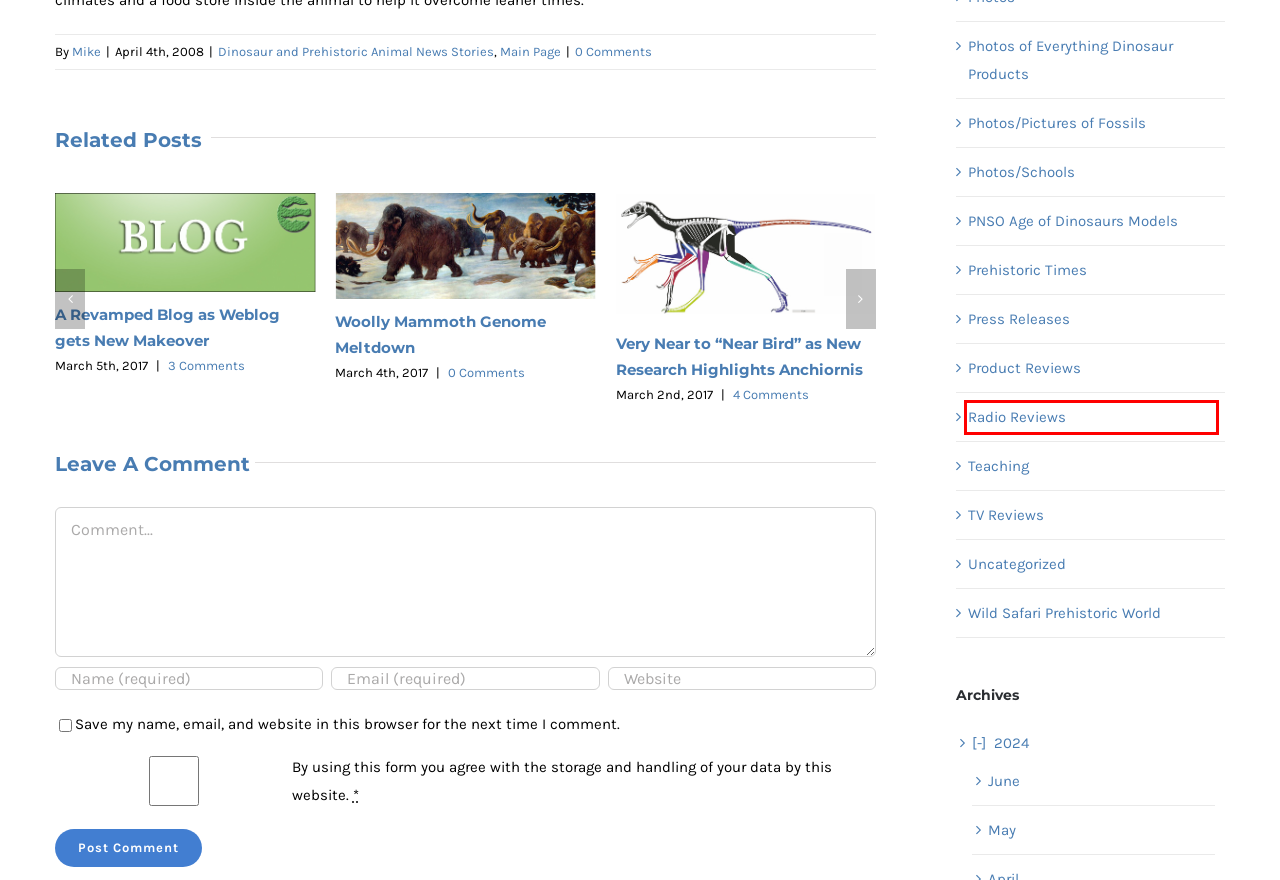Look at the screenshot of a webpage where a red rectangle bounding box is present. Choose the webpage description that best describes the new webpage after clicking the element inside the red bounding box. Here are the candidates:
A. Wild Safari Prehistoric World
B. Product Reviews
C. June, 2024 | Everything Dinosaur Blog
D. Radio Reviews
E. Prehistoric Times
F. PNSO Age of Dinosaurs Models
G. Photos/Pictures of Fossils
H. Teaching

D